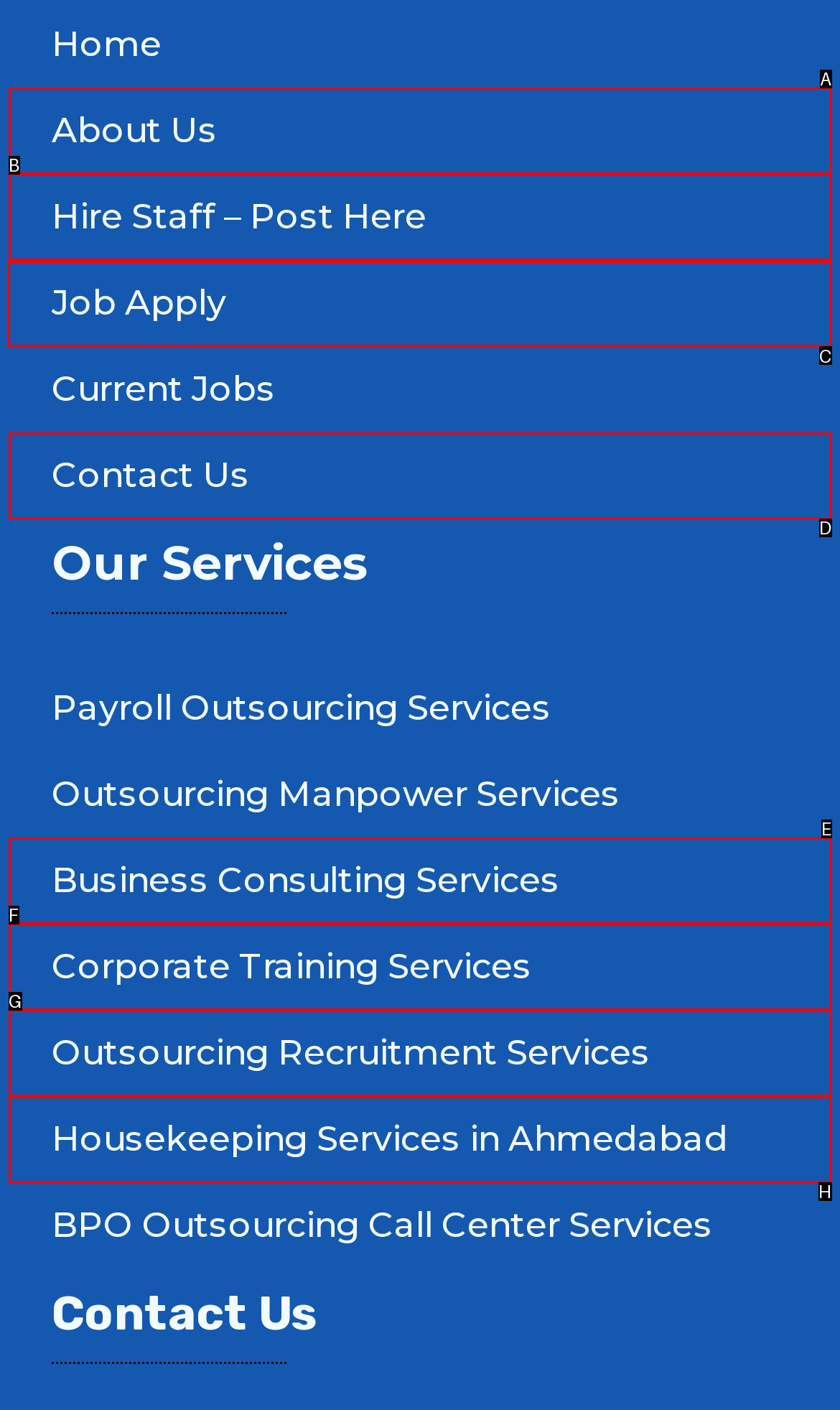Identify the HTML element to click to execute this task: View Webmail login! Respond with the letter corresponding to the proper option.

None